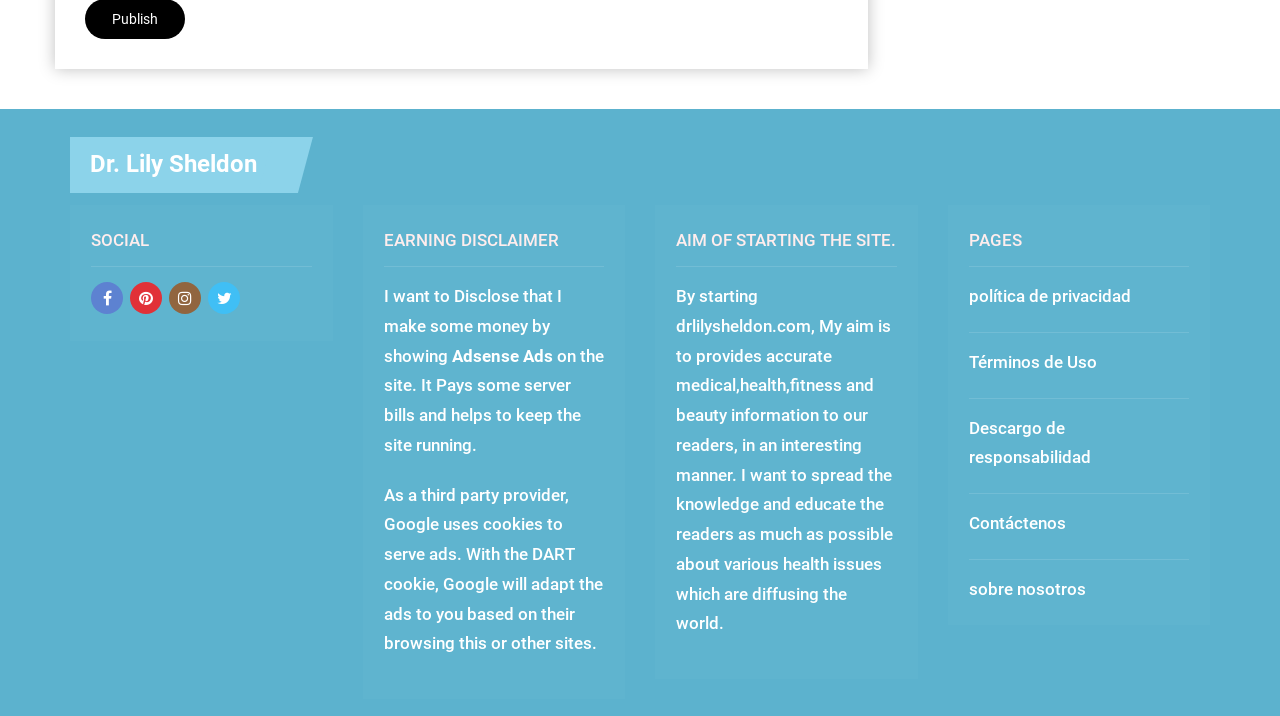Find the bounding box coordinates of the element to click in order to complete this instruction: "Read about the disclaimer". The bounding box coordinates must be four float numbers between 0 and 1, denoted as [left, top, right, bottom].

[0.757, 0.583, 0.852, 0.653]